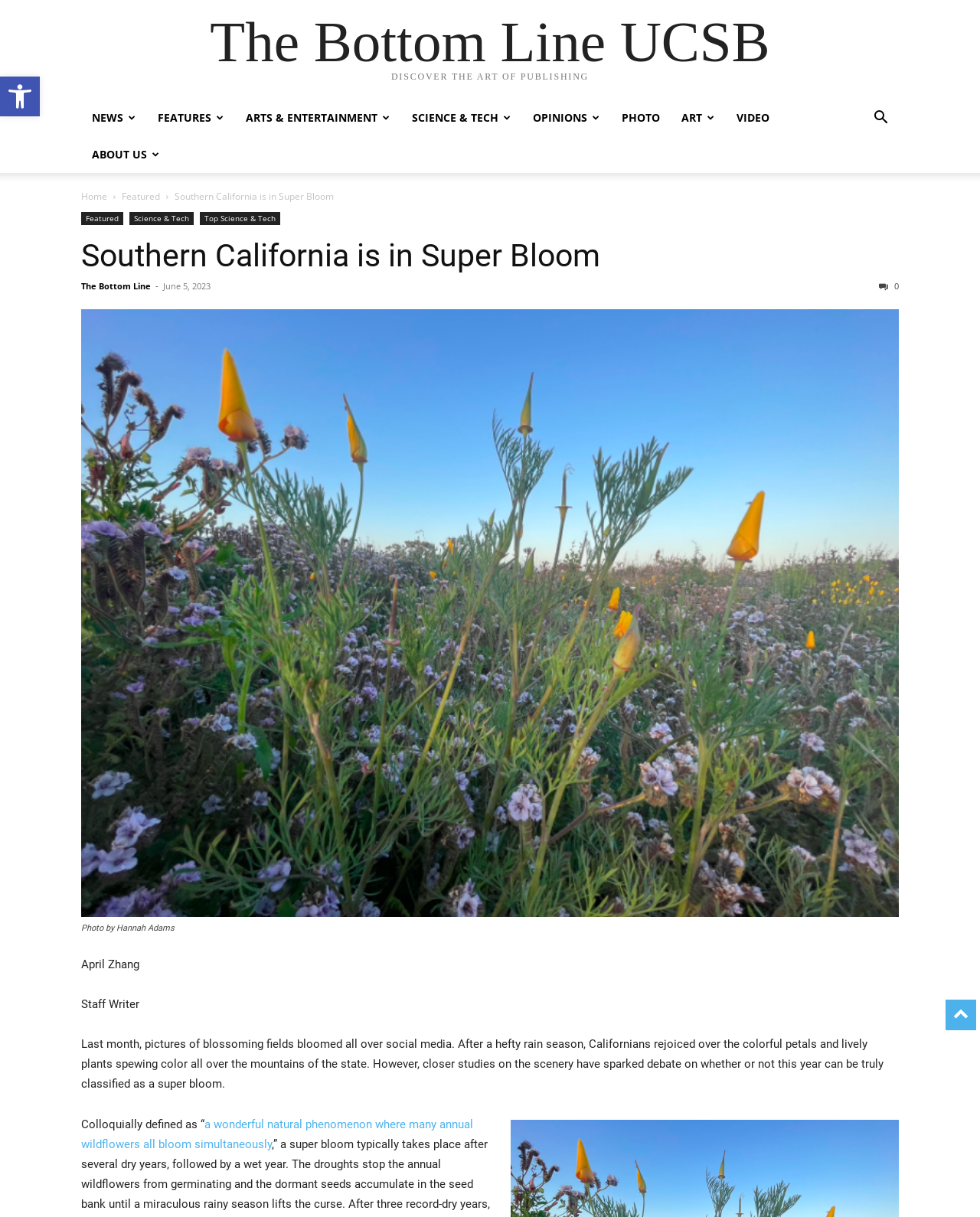What is the photographer's name?
Look at the screenshot and give a one-word or phrase answer.

Hannah Adams